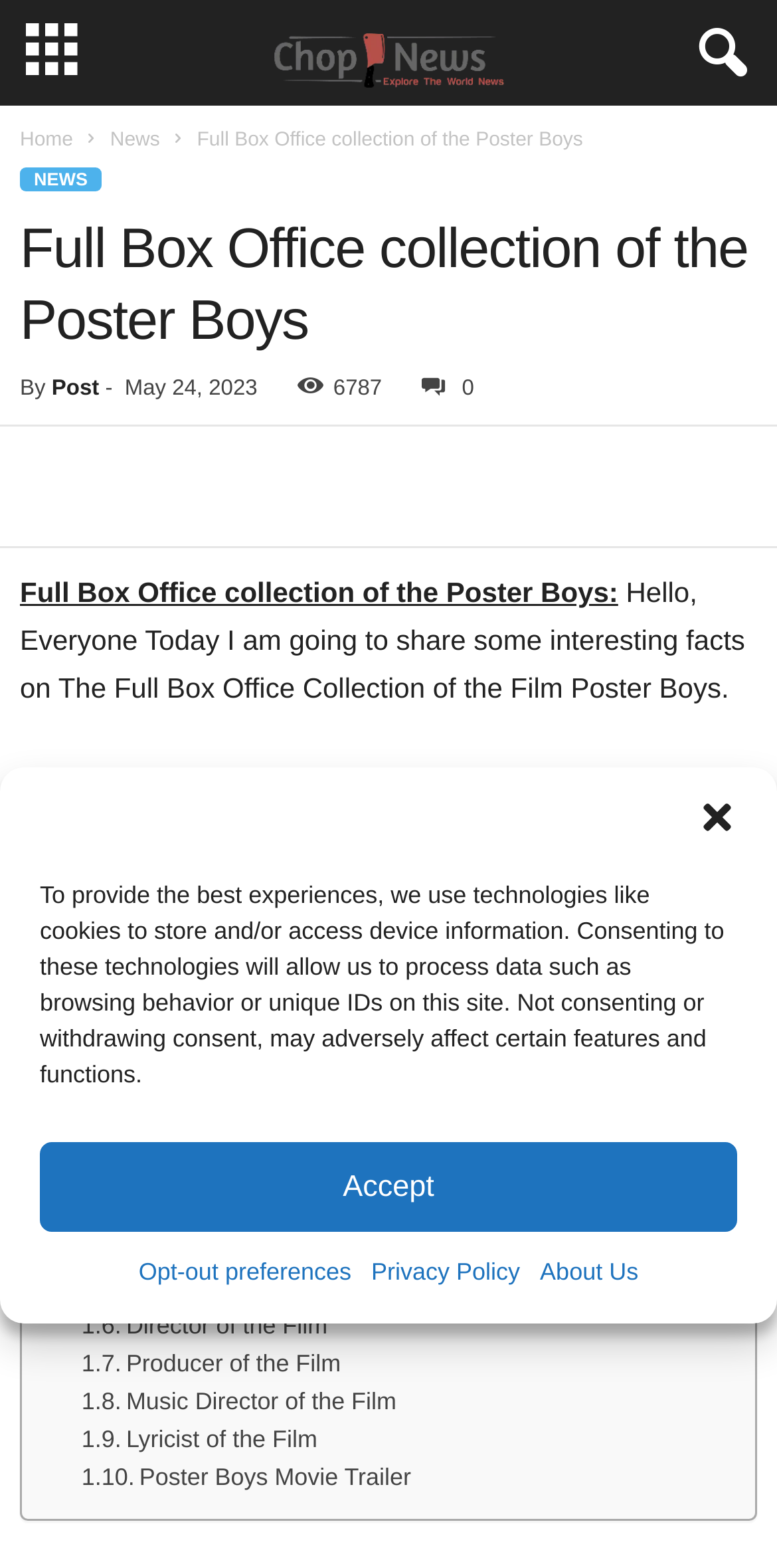Extract the bounding box for the UI element that matches this description: "Lyricist of the Film".

[0.105, 0.907, 0.408, 0.931]